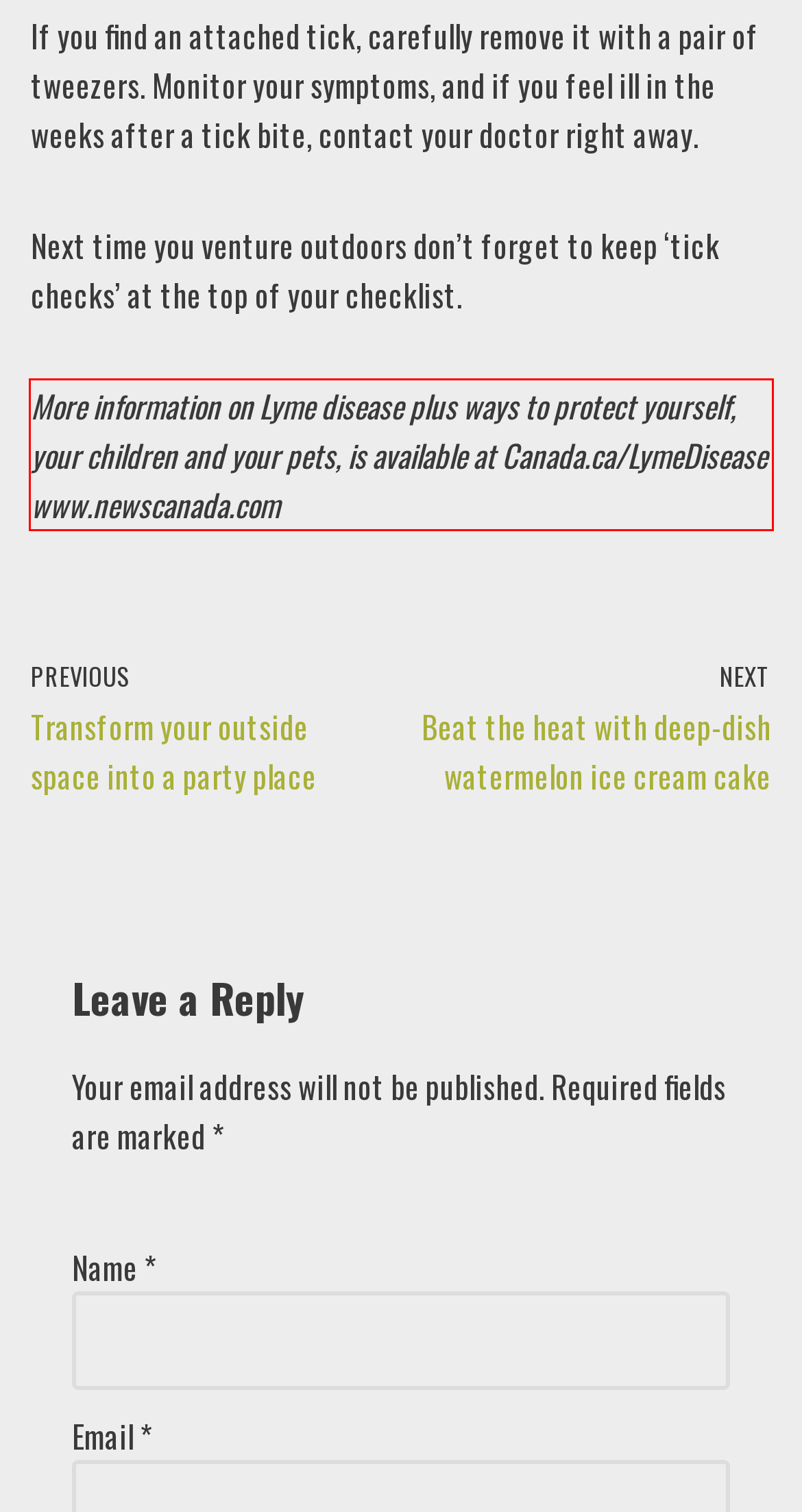Identify and transcribe the text content enclosed by the red bounding box in the given screenshot.

More information on Lyme disease plus ways to protect yourself, your children and your pets, is available at Canada.ca/LymeDisease www.newscanada.com